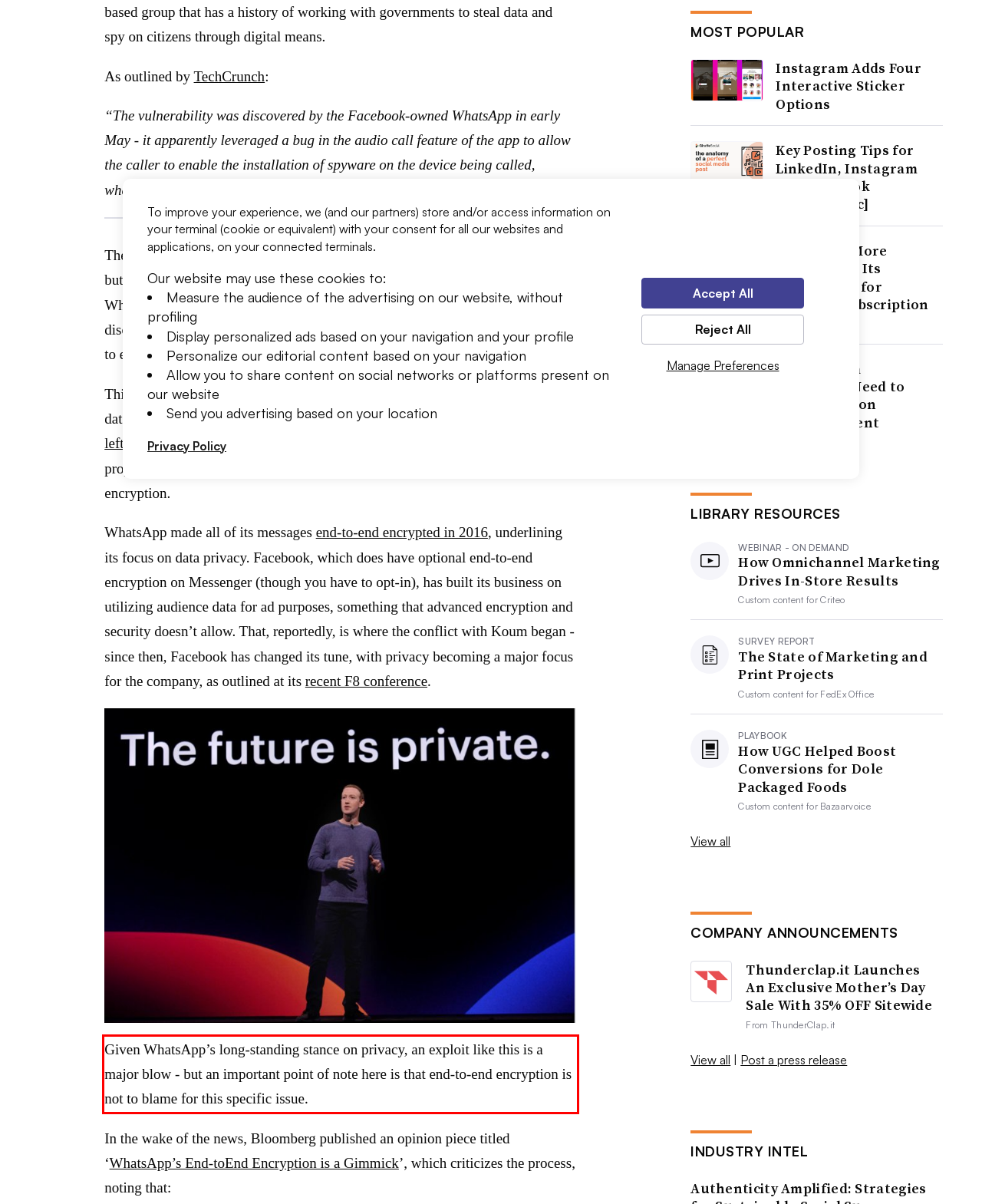Identify the text inside the red bounding box in the provided webpage screenshot and transcribe it.

Given WhatsApp’s long-standing stance on privacy, an exploit like this is a major blow - but an important point of note here is that end-to-end encryption is not to blame for this specific issue.